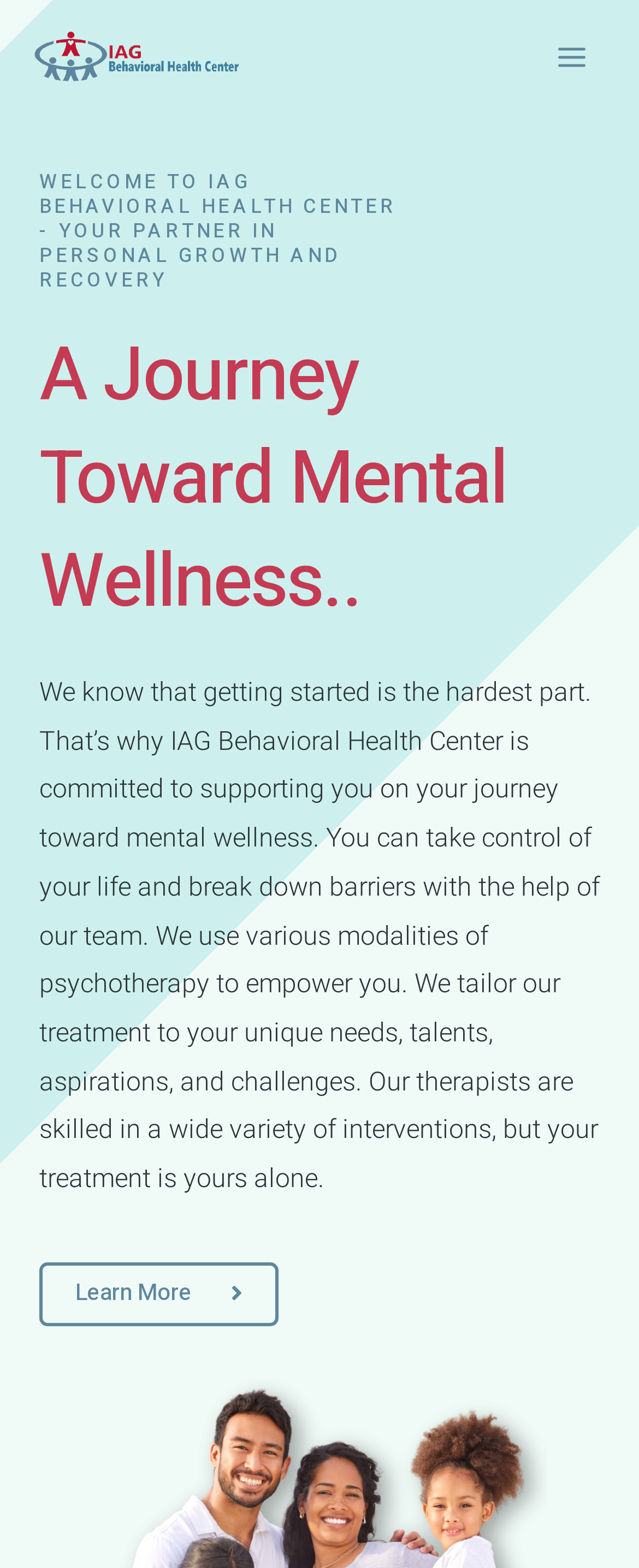Please find and generate the text of the main heading on the webpage.

A Journey Toward Mental Wellness..